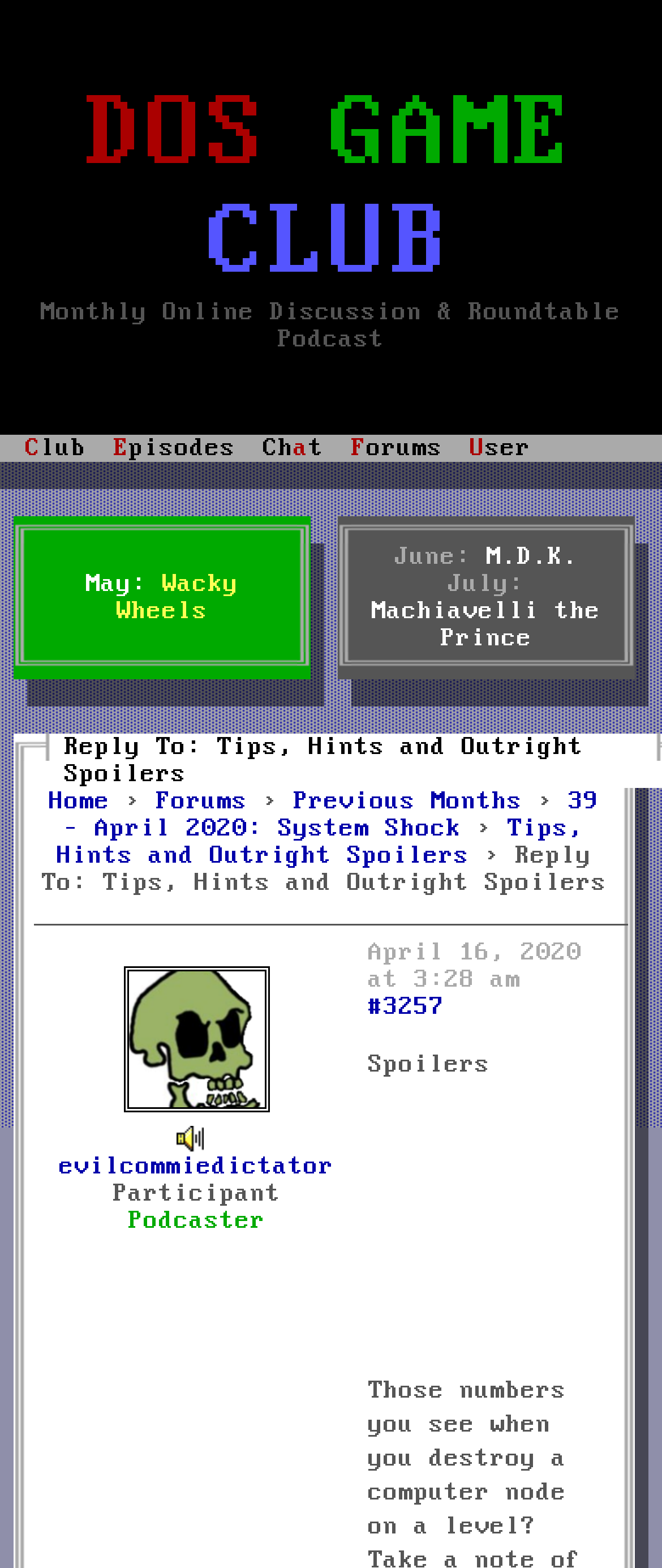Find the UI element described as: "Wacky Wheels" and predict its bounding box coordinates. Ensure the coordinates are four float numbers between 0 and 1, [left, top, right, bottom].

[0.176, 0.364, 0.36, 0.399]